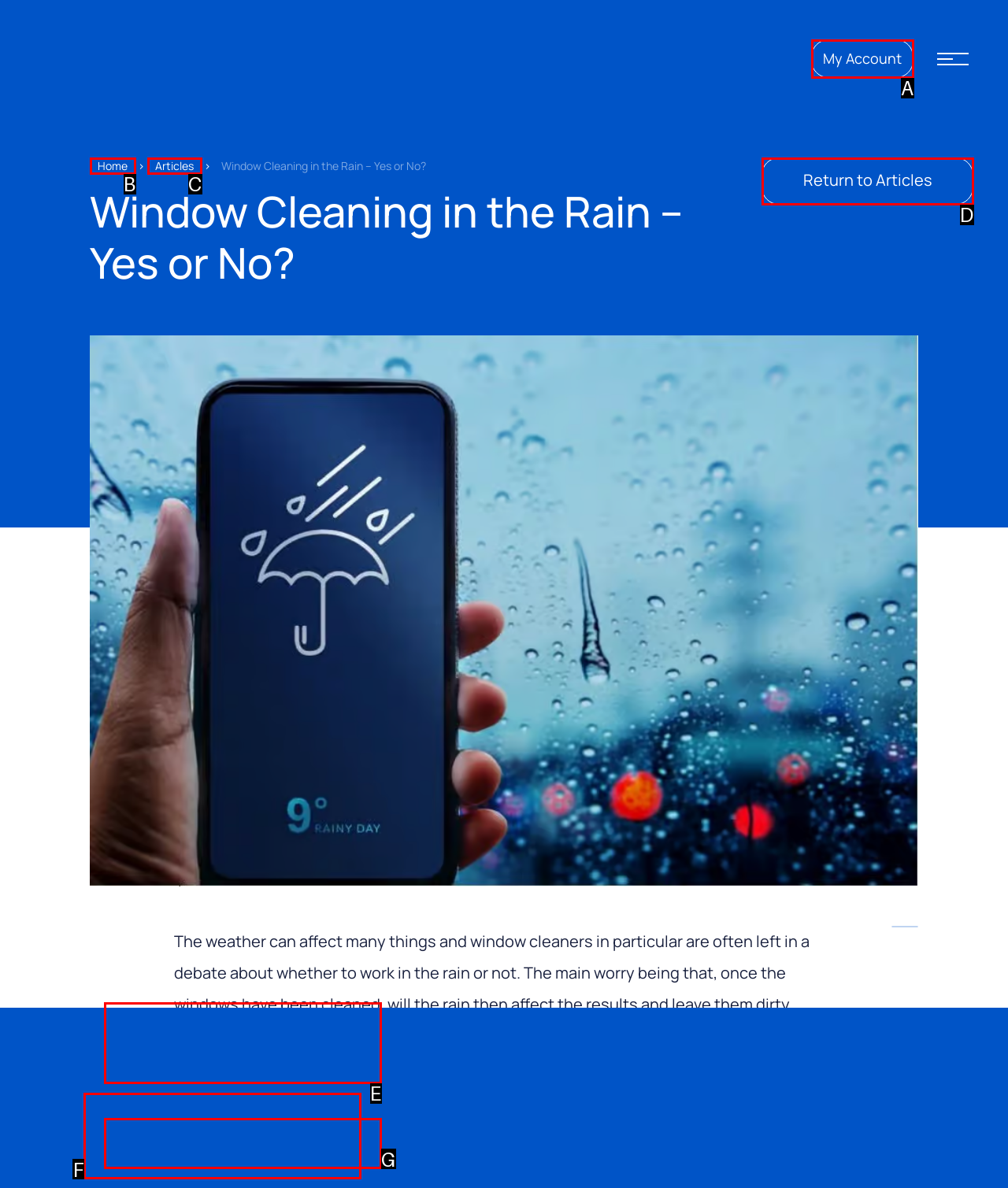Based on the given description: What is Ultra Pure Water?, identify the correct option and provide the corresponding letter from the given choices directly.

E